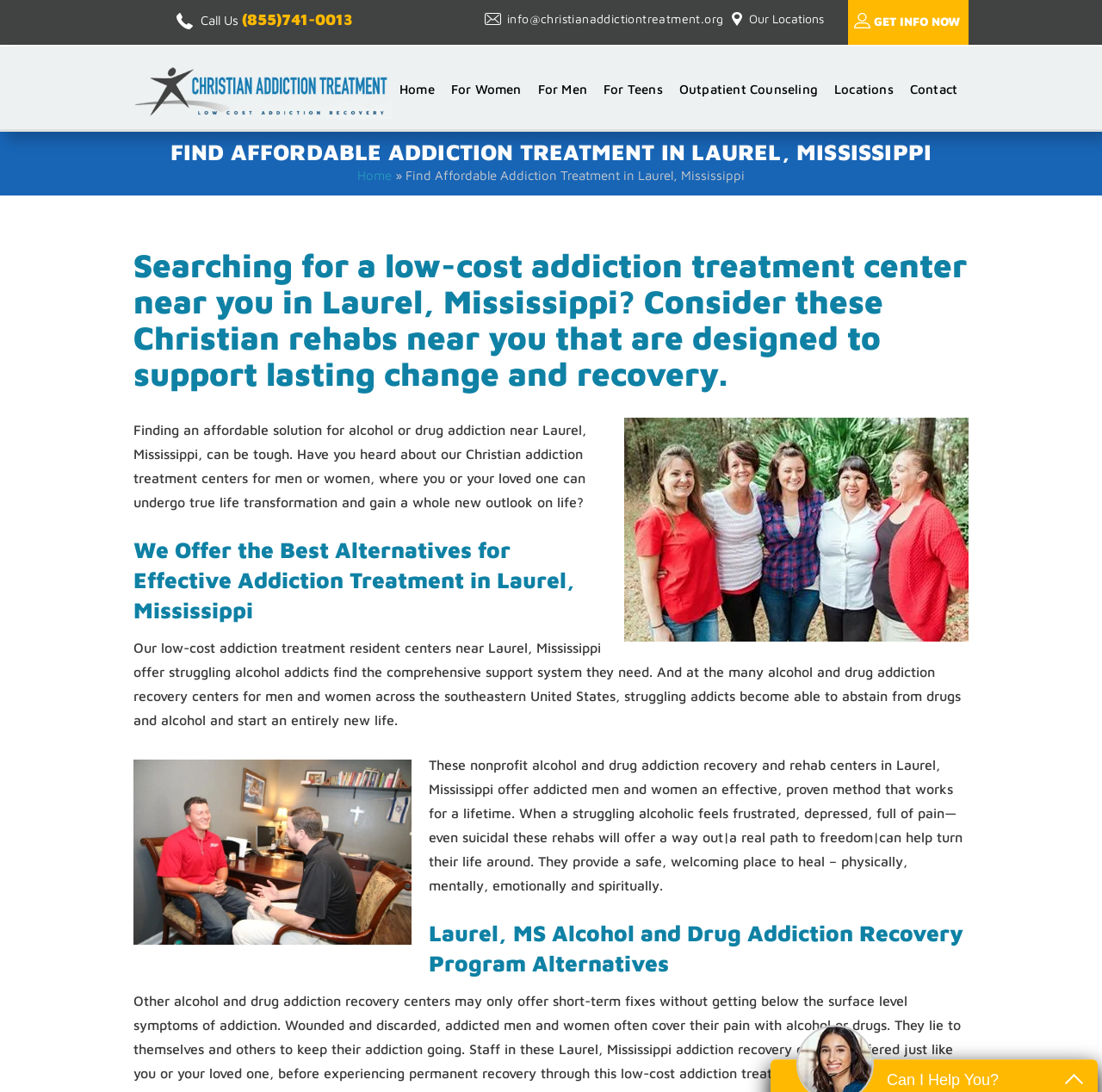Answer the question using only a single word or phrase: 
What is the email address to contact for addiction treatment?

info@christianaddictiontreatment.org